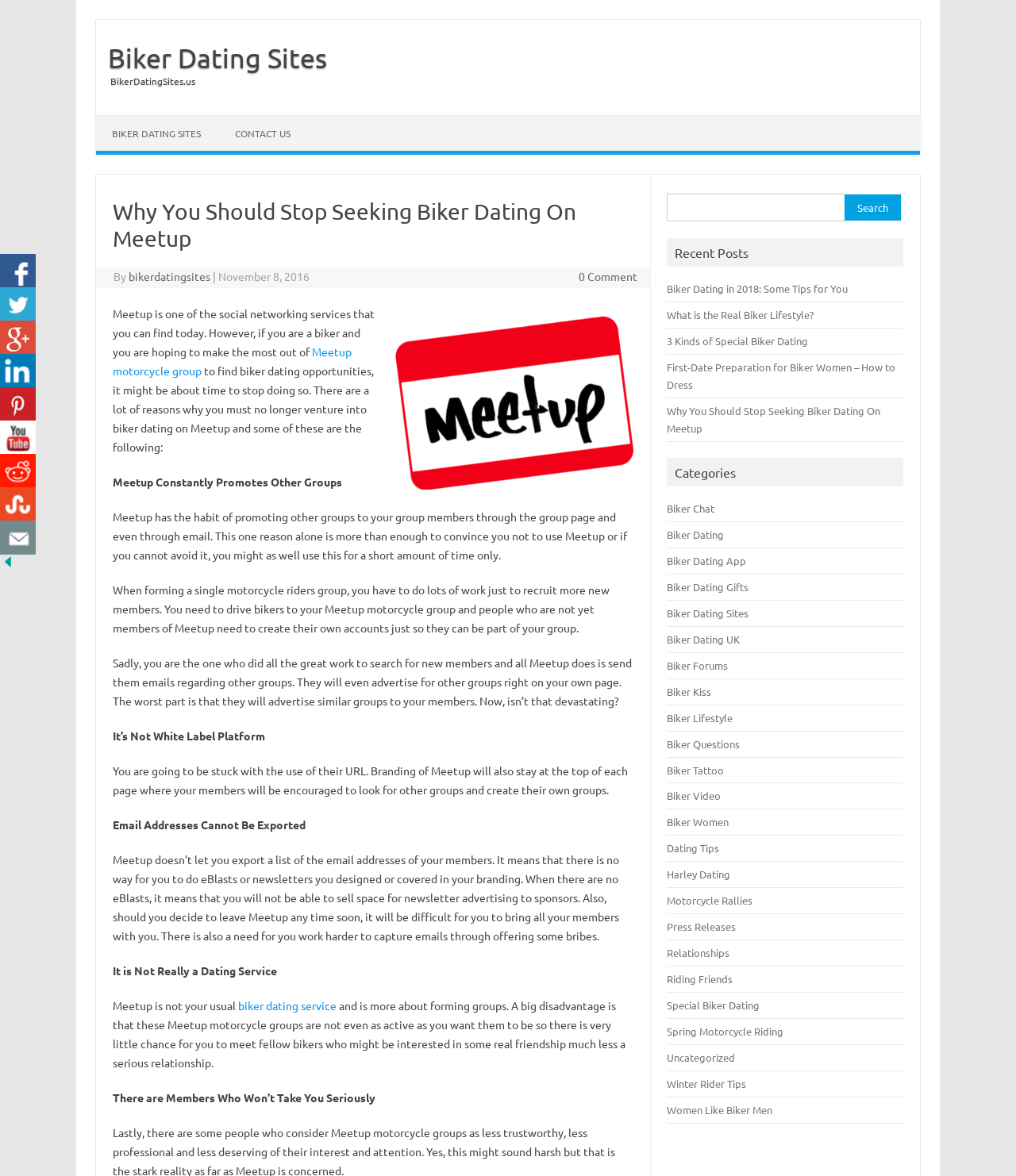Please identify the coordinates of the bounding box for the clickable region that will accomplish this instruction: "Check out the contact us page".

[0.216, 0.099, 0.302, 0.128]